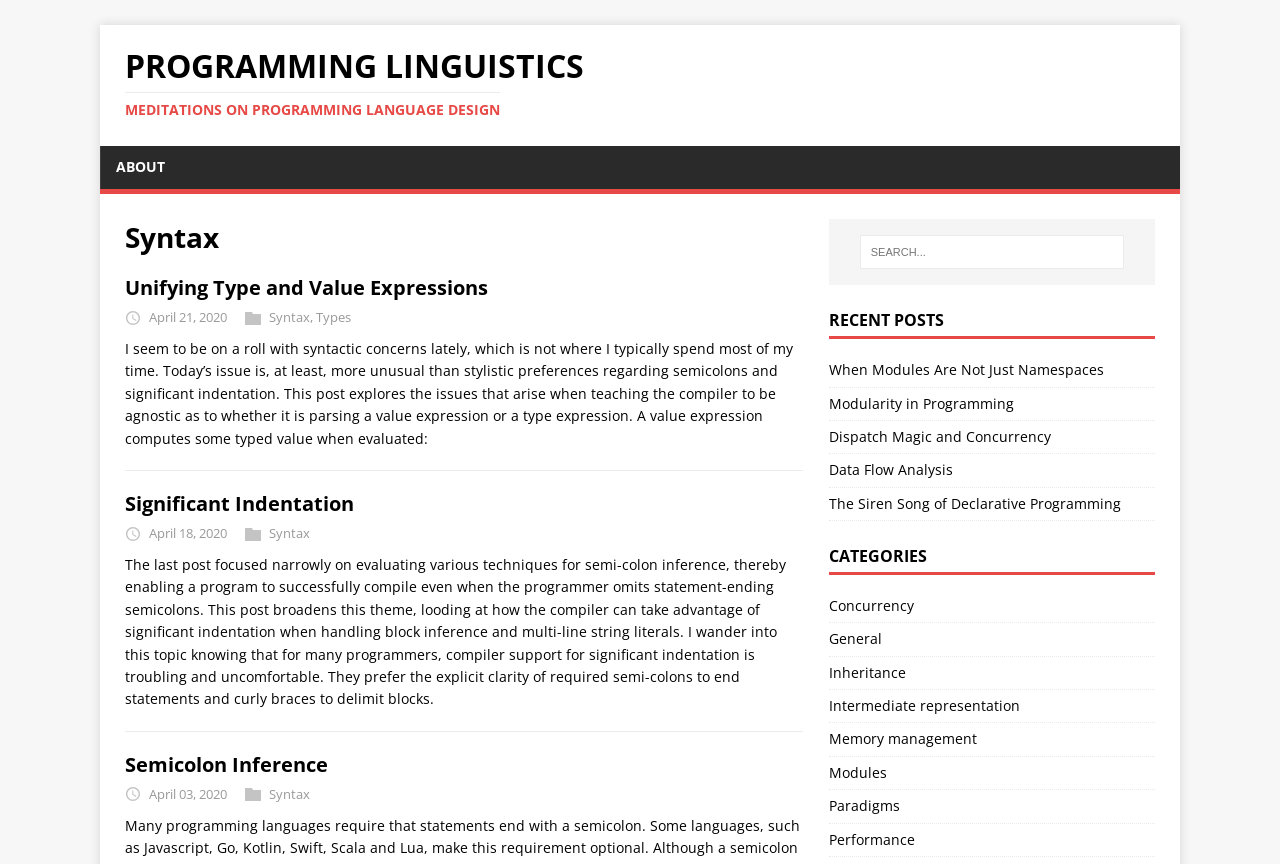What is the date of the second article? Refer to the image and provide a one-word or short phrase answer.

April 18, 2020